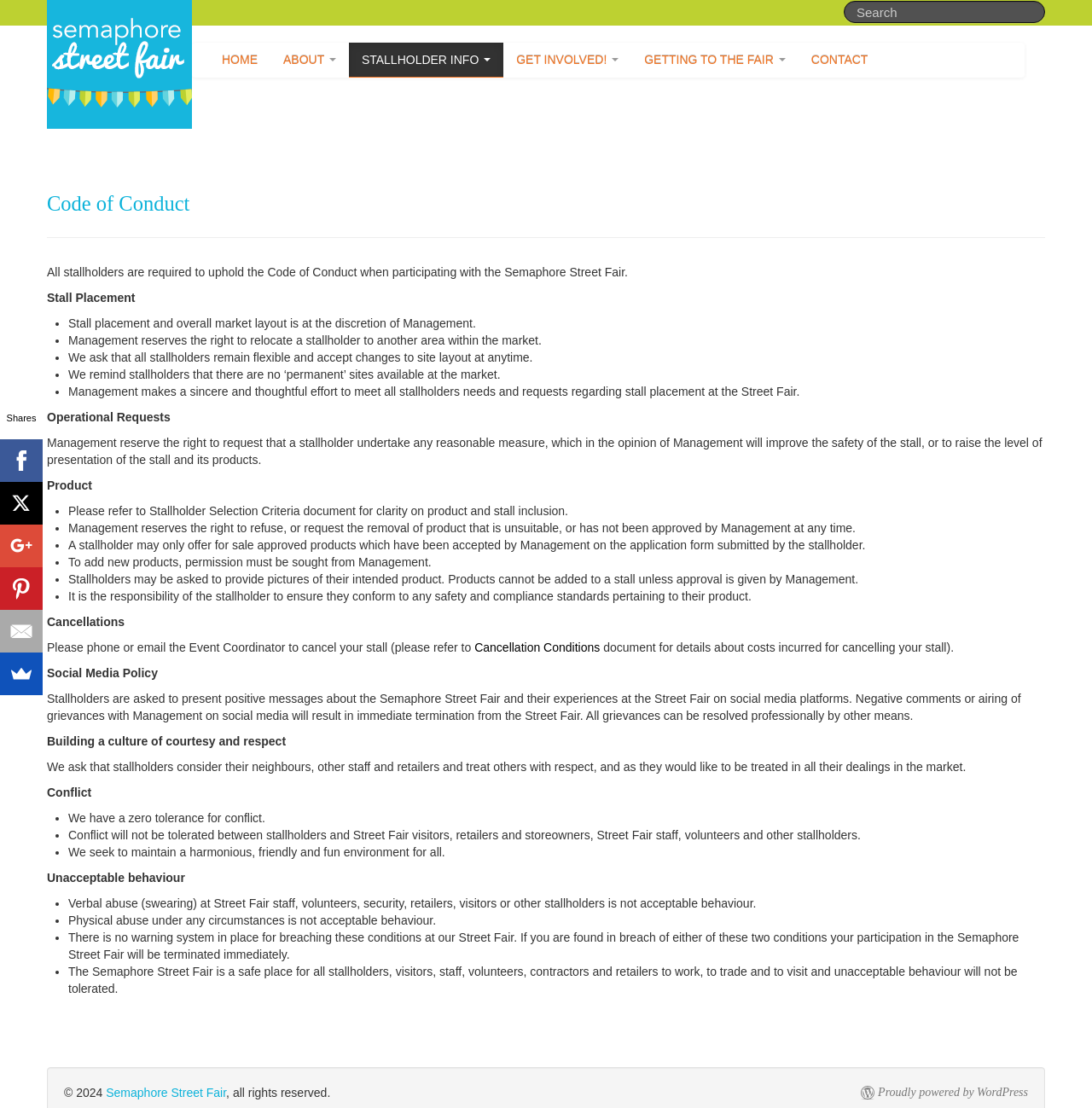Give a full account of the webpage's elements and their arrangement.

The webpage is about the Code of Conduct for the Semaphore Street Fair. At the top, there is a heading "Semaphore Street Fair" with a link and an image. Below it, there is a main menu with links to "HOME", "ABOUT", "STALLHOLDER INFO", "GET INVOLVED!", "GETTING TO THE FAIR", and "CONTACT". On the top right, there is a search box.

The main content of the page is divided into sections, each with a heading. The first section is about the Code of Conduct, which states that all stallholders must uphold the code when participating in the fair. The section lists several rules, including stall placement, operational requests, product, cancellations, social media policy, building a culture of courtesy and respect, conflict, and unacceptable behavior.

Each rule is listed with bullet points, and some have additional information or links to more details. For example, the section on cancellations has a link to "Cancellation Conditions" document. The social media policy section states that stallholders should present positive messages about the fair on social media and that negative comments will result in immediate termination.

At the bottom of the page, there is a copyright notice "© 2024" with a link to the Semaphore Street Fair, and a statement "all rights reserved." There is also a link to "Proudly powered by WordPress". On the left side of the page, there are social media links to Facebook, X, and Google+.